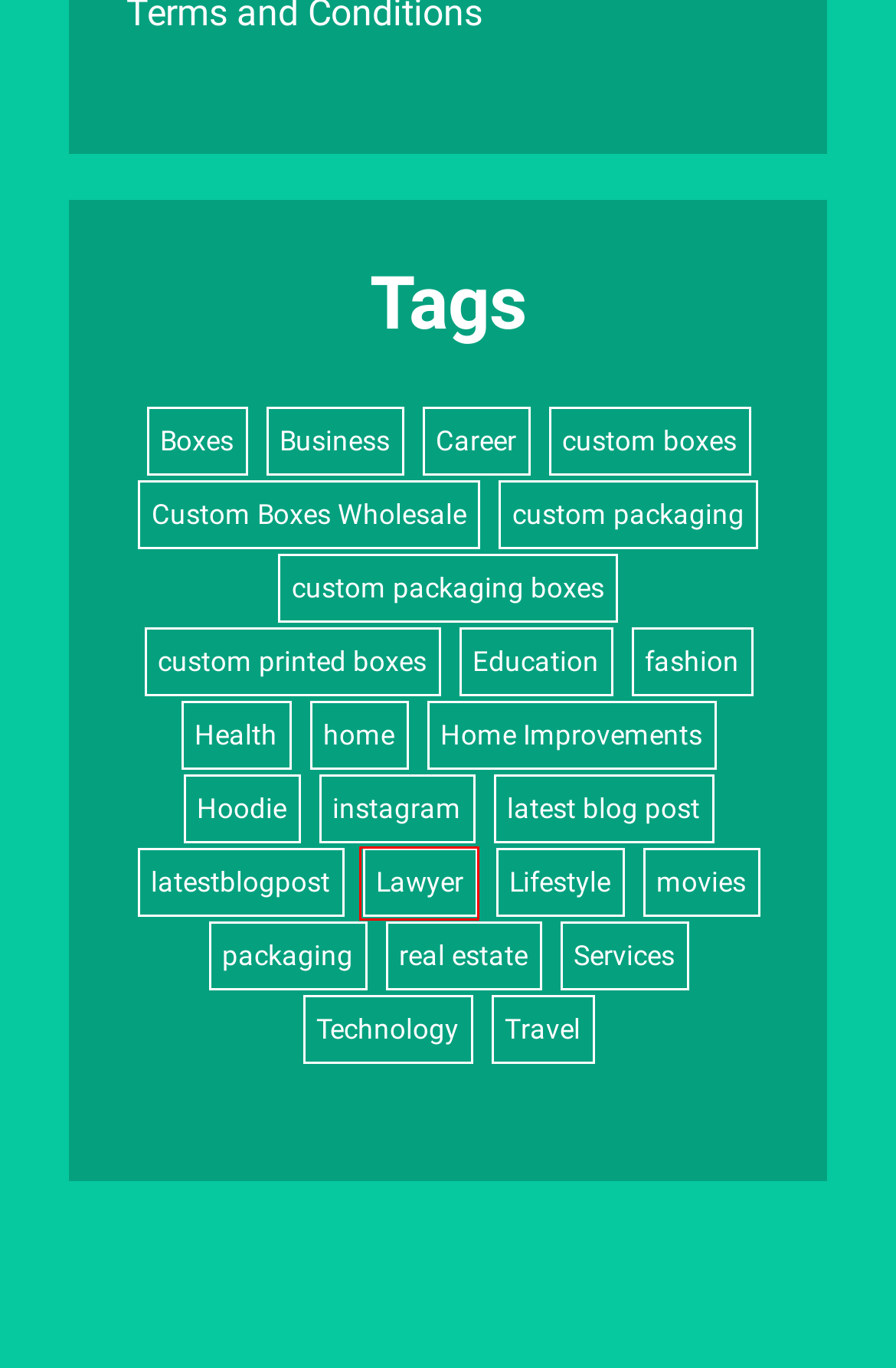Analyze the screenshot of a webpage featuring a red rectangle around an element. Pick the description that best fits the new webpage after interacting with the element inside the red bounding box. Here are the candidates:
A. latest blog post Archives - LatestBlogPost
B. Lawyer Archives - LatestBlogPost
C. custom boxes Archives - LatestBlogPost
D. packaging Archives - LatestBlogPost
E. custom packaging Archives - LatestBlogPost
F. instagram Archives - LatestBlogPost
G. Boxes Archives - LatestBlogPost
H. custom packaging boxes Archives - LatestBlogPost

B